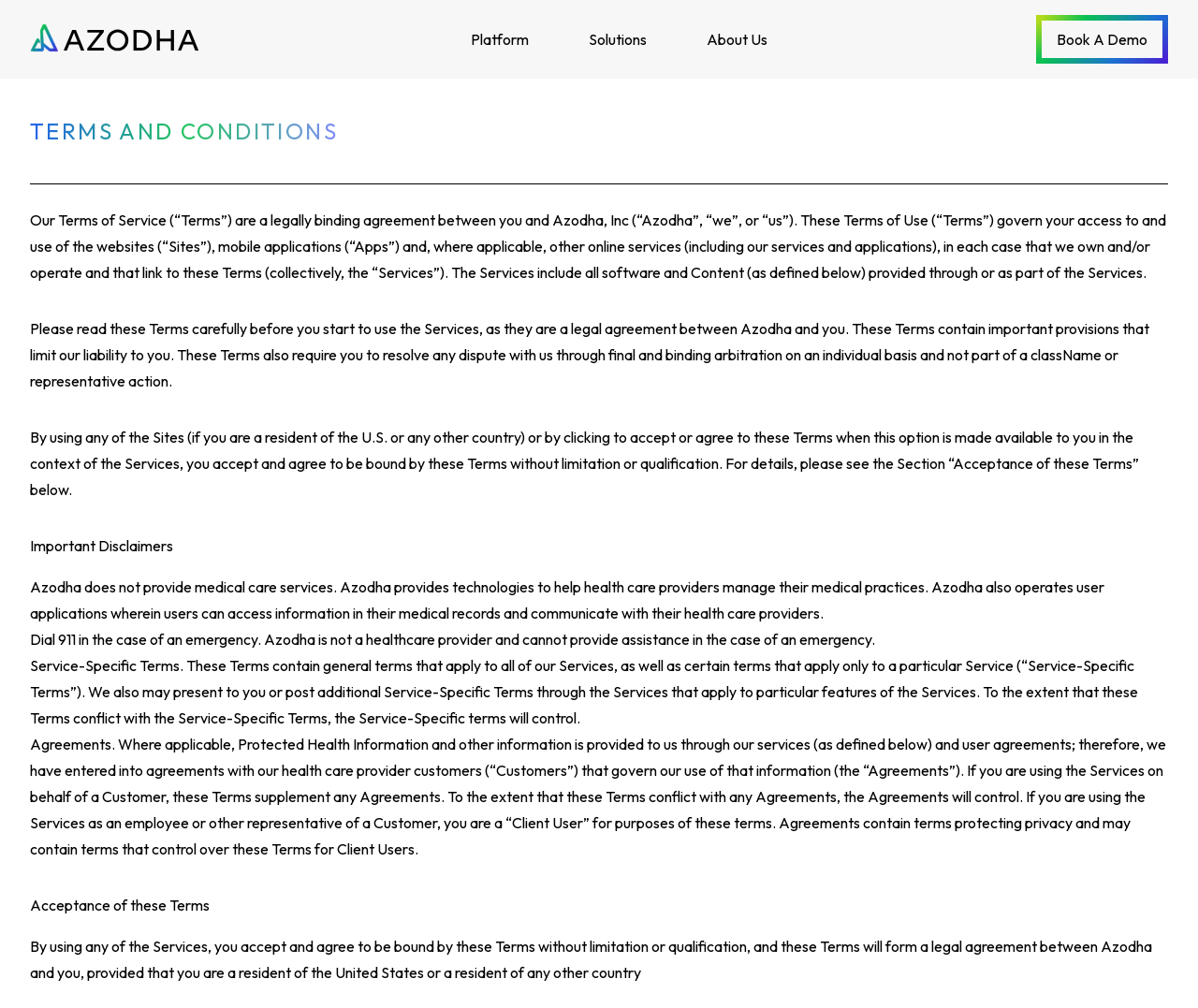Based on the description "Solutions", find the bounding box of the specified UI element.

[0.491, 0.028, 0.539, 0.05]